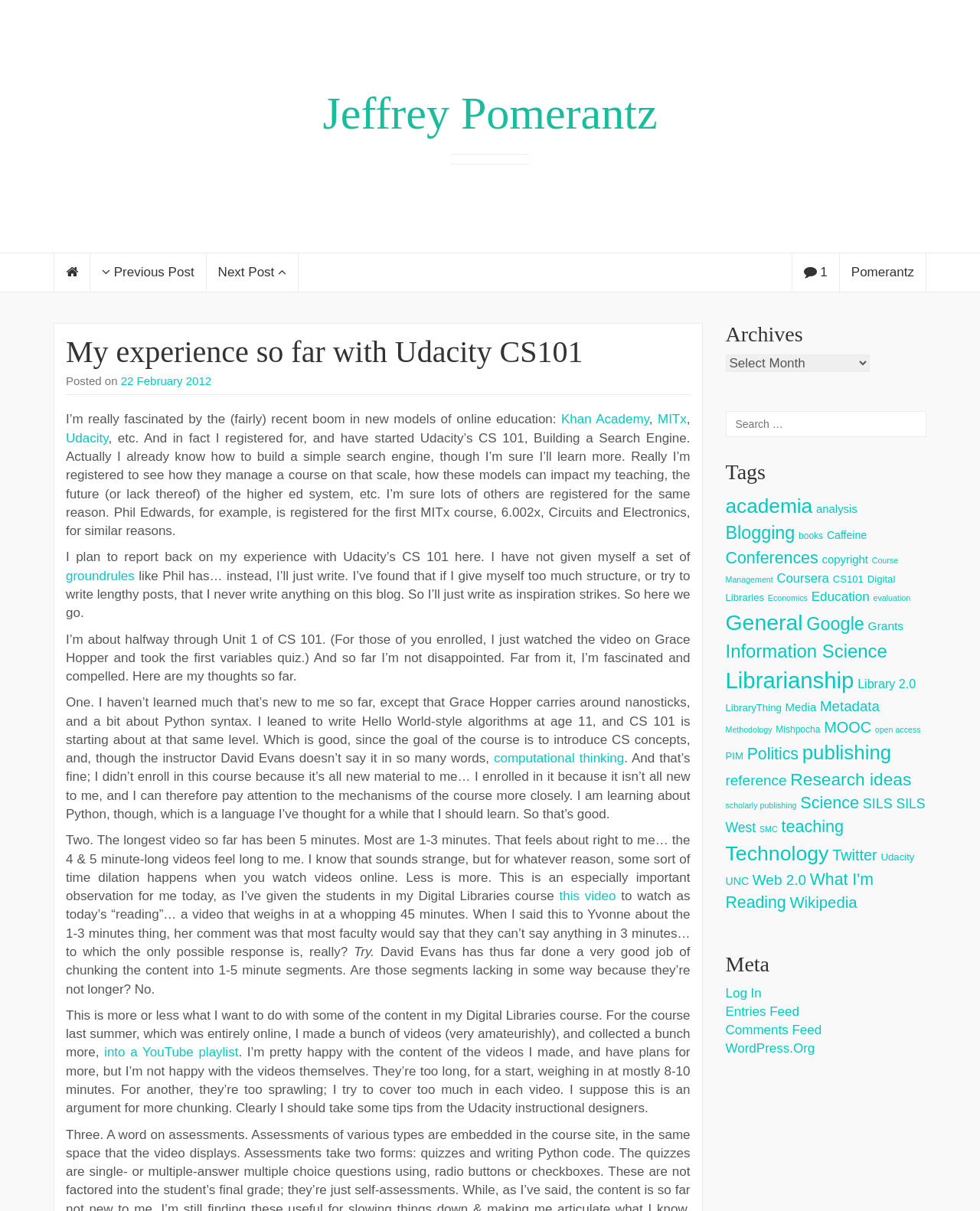Please identify the bounding box coordinates of the element on the webpage that should be clicked to follow this instruction: "Search for something". The bounding box coordinates should be given as four float numbers between 0 and 1, formatted as [left, top, right, bottom].

[0.74, 0.339, 0.945, 0.362]